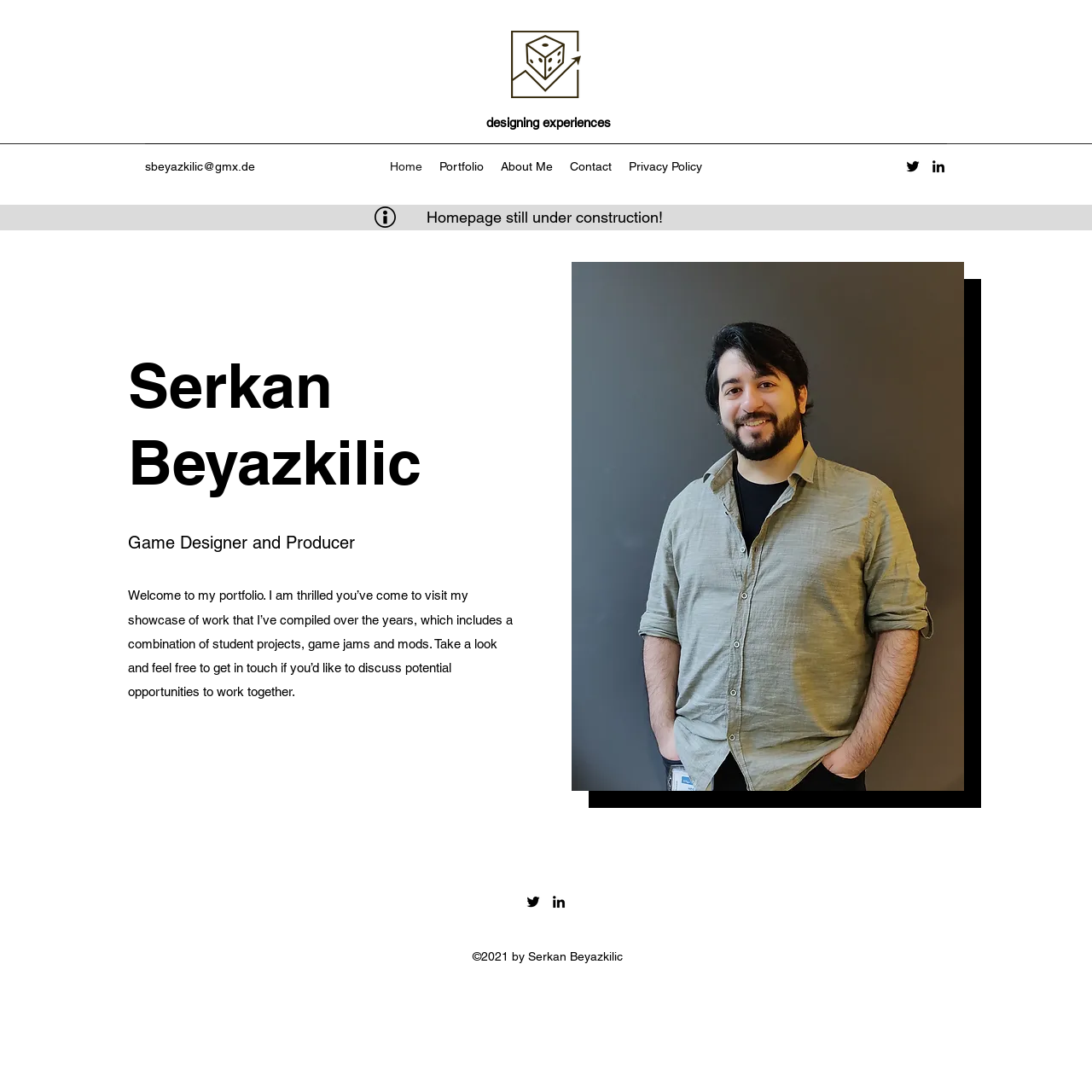How many navigation links are there in the Site navigation?
Using the details shown in the screenshot, provide a comprehensive answer to the question.

I counted the number of link elements within the navigation element with the description 'Site' and found five links, one to Home, one to Portfolio, one to About Me, one to Contact, and one to Privacy Policy.